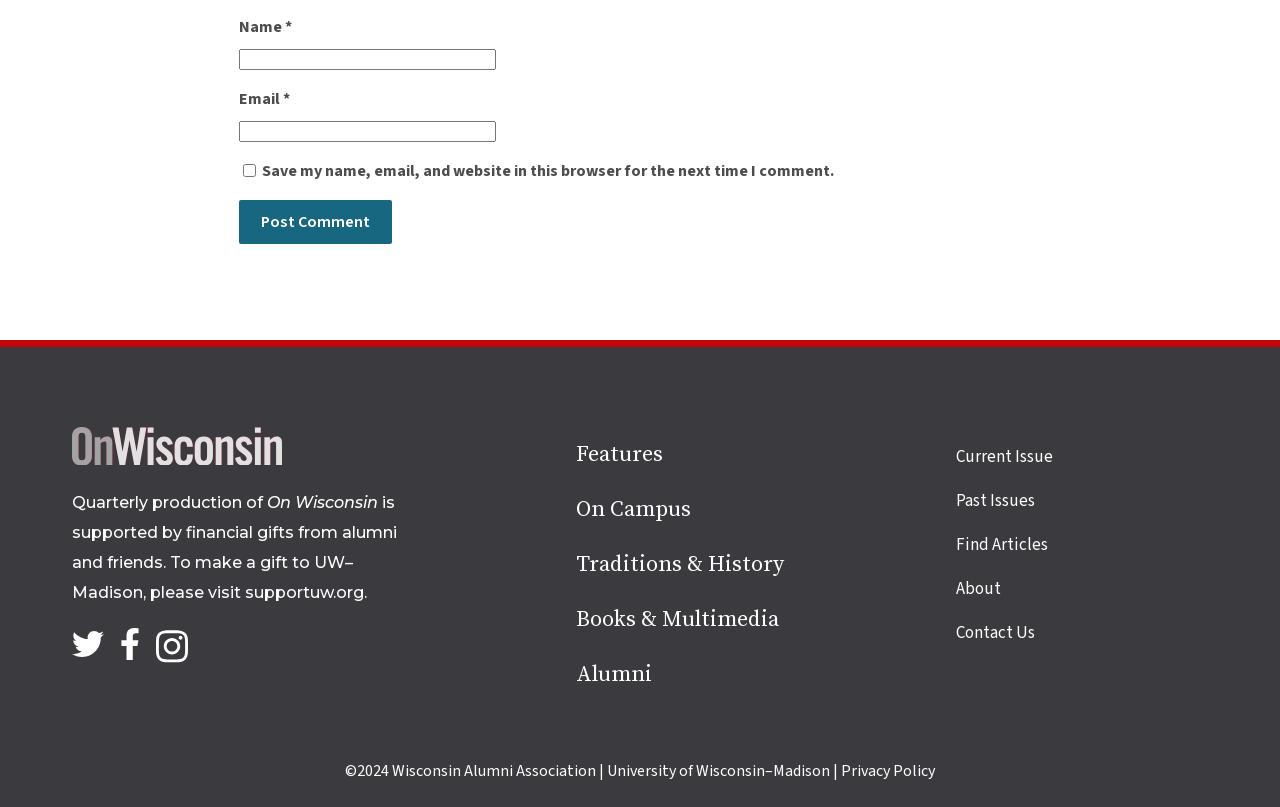Indicate the bounding box coordinates of the clickable region to achieve the following instruction: "send an email."

None